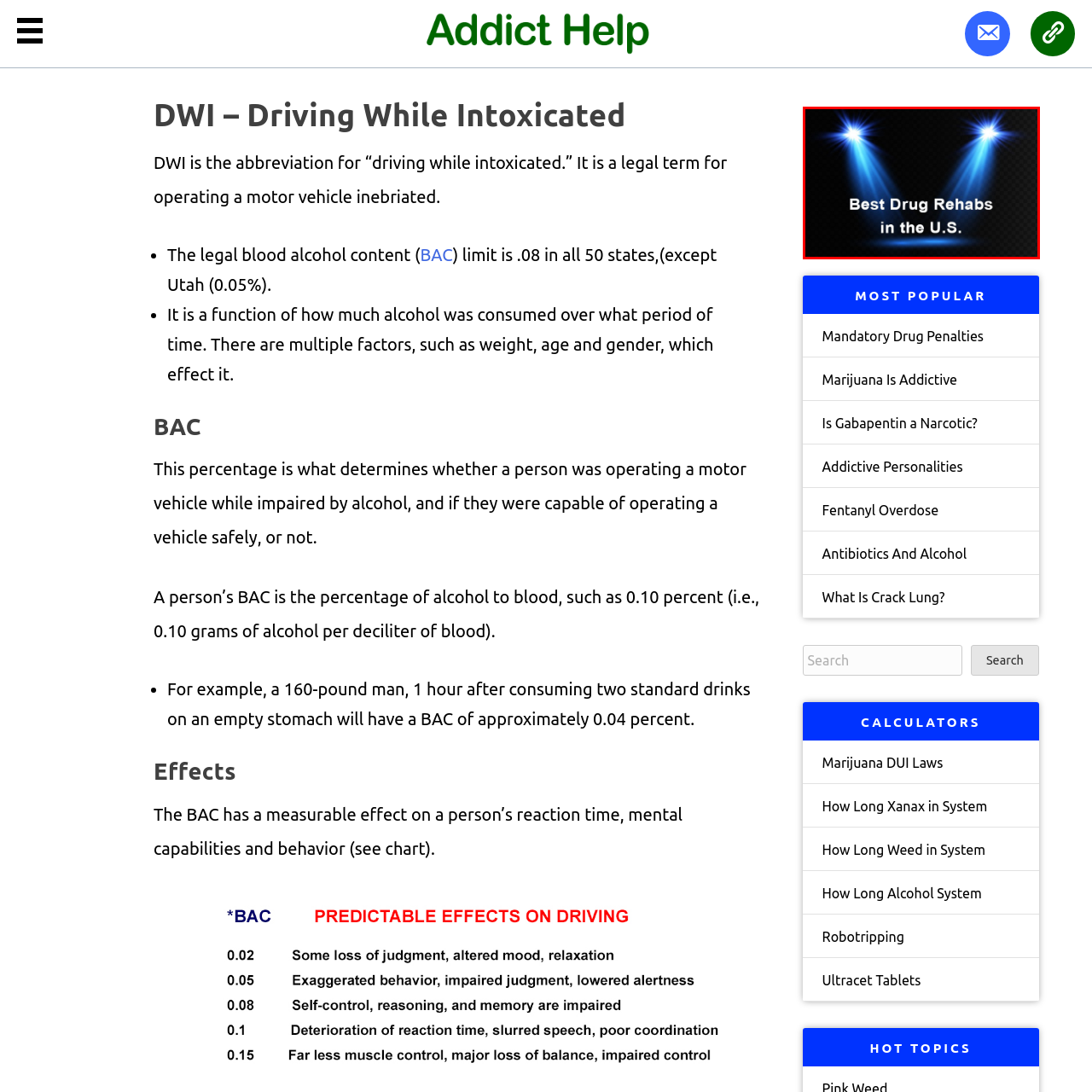Give an elaborate description of the visual elements within the red-outlined box.

The image features a dramatic backdrop illuminated by two focused beams of light, creating a spotlight effect. At the center of this visual, bold text reads "Best Drug Rehabs in the U.S." This imagery suggests a spotlight on prominent rehabilitation centers across the United States, highlighting their importance and the critical role they play in addiction recovery. The aesthetic draws attention to the message, conveying a sense of hope and support for individuals seeking assistance in overcoming substance use challenges.